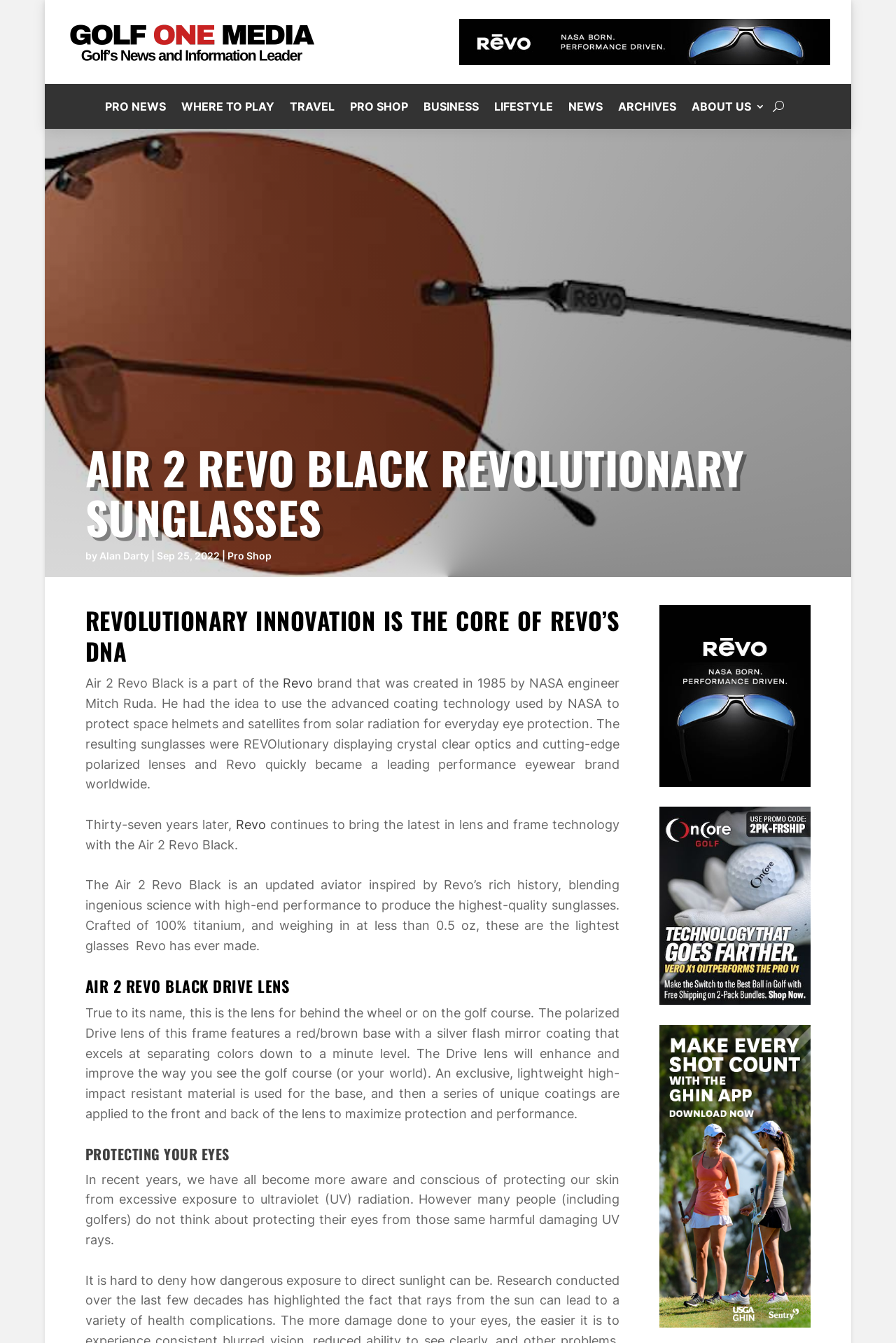What is the name of the website section?
Using the image, elaborate on the answer with as much detail as possible.

The name of the website section is Pro Shop, which is mentioned in the text as 'by Alan Darty | Sep 25, 2022 | Pro Shop'.